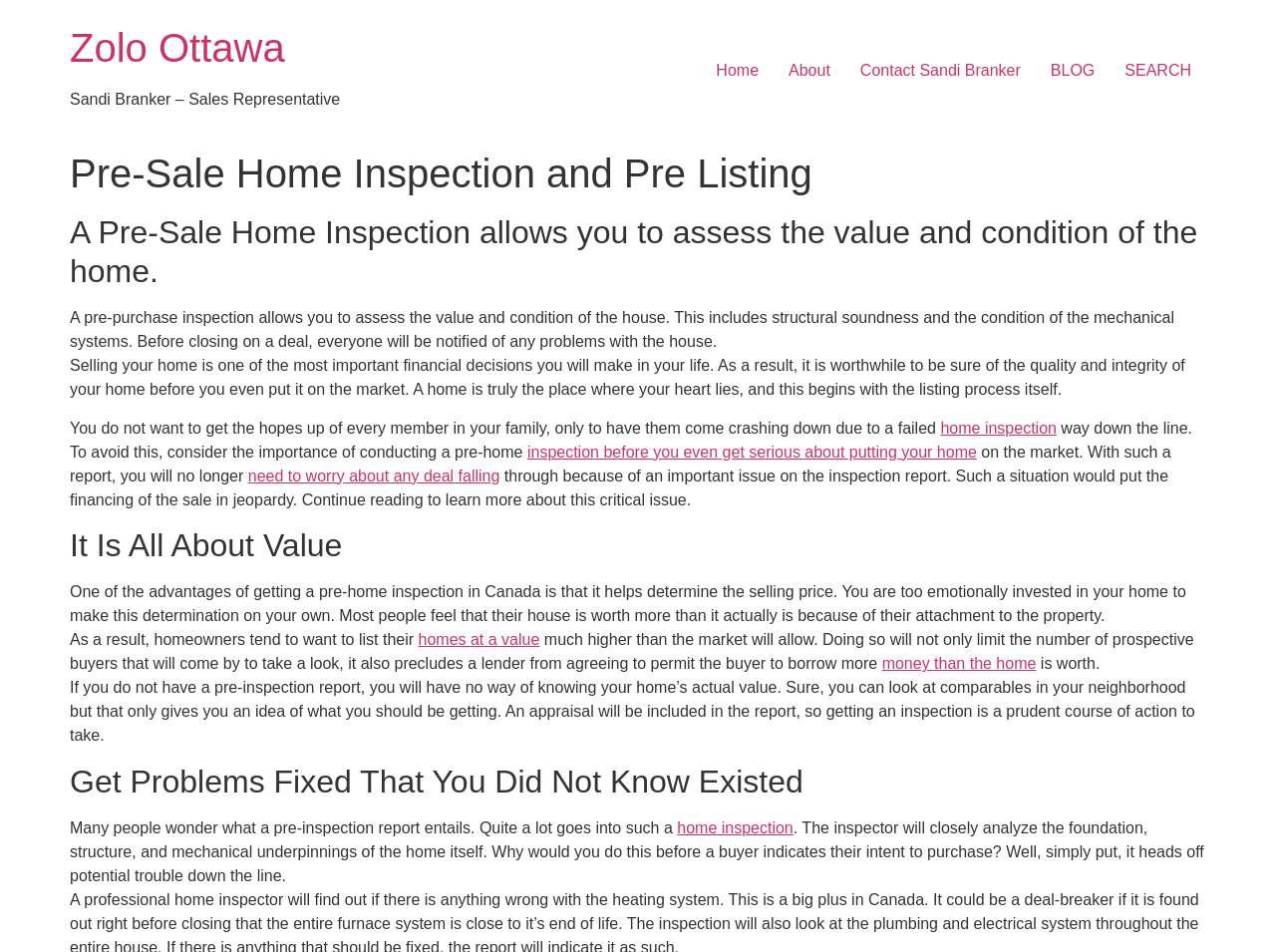Why is it important to get a pre-home inspection in Canada?
Using the details shown in the screenshot, provide a comprehensive answer to the question.

The webpage states that one of the advantages of getting a pre-home inspection in Canada is that it helps determine the selling price of the property. This is because homeowners tend to overvalue their homes due to emotional attachment, and a pre-inspection report provides an objective appraisal of the property's value.